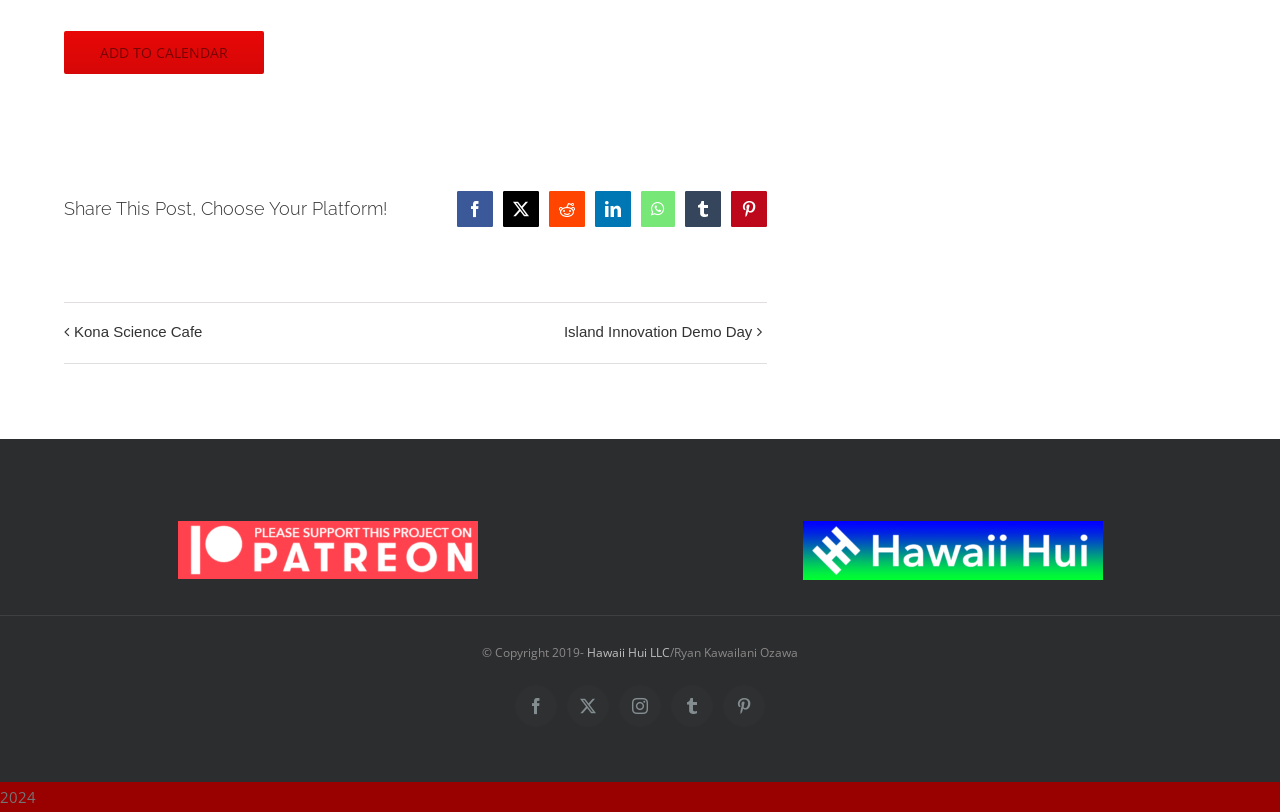Please specify the bounding box coordinates of the region to click in order to perform the following instruction: "Support this project on Patreon".

[0.139, 0.647, 0.373, 0.672]